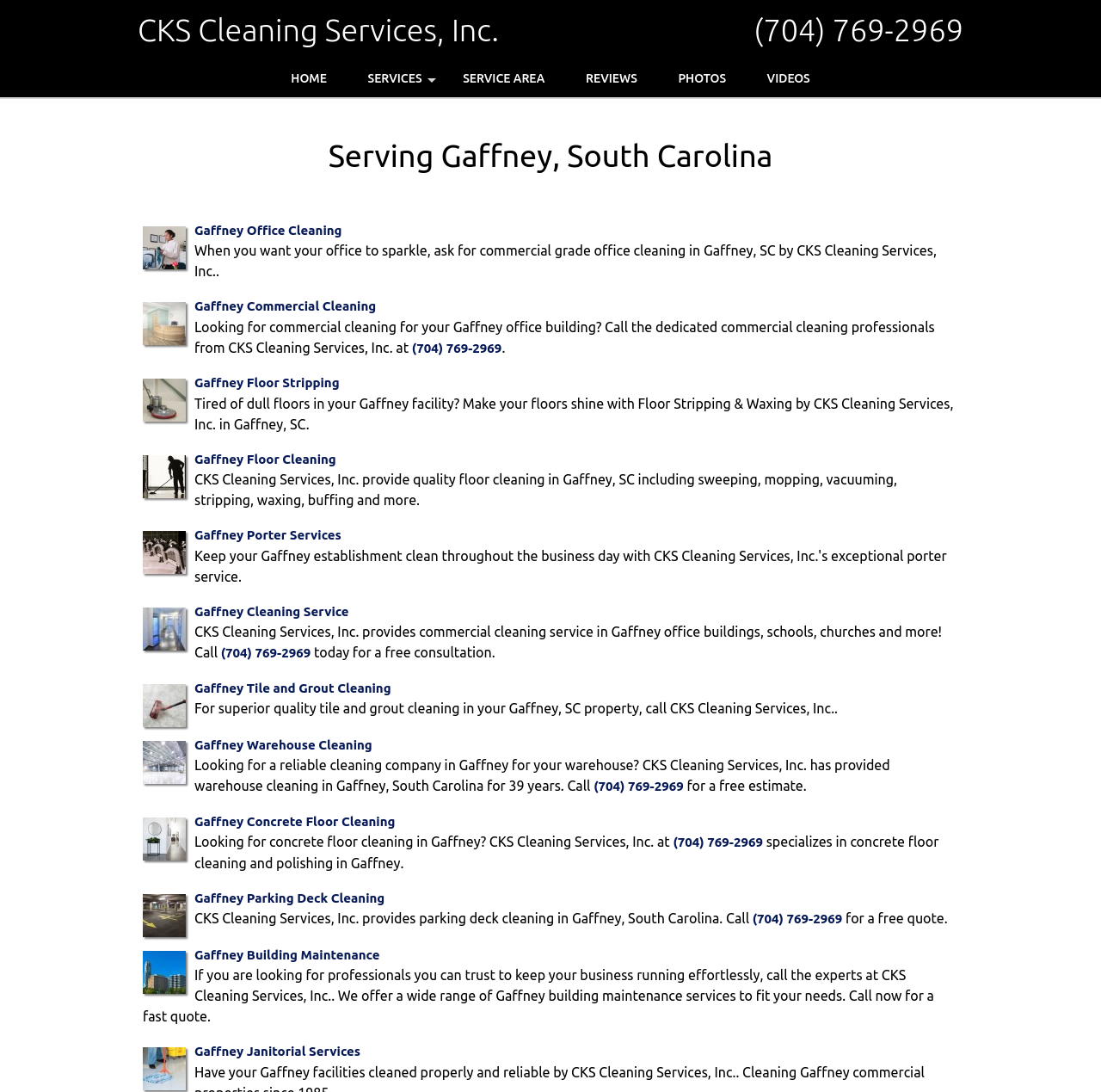Answer the question using only a single word or phrase: 
What is the phone number of CKS Cleaning Services, Inc.?

(704) 769-2969